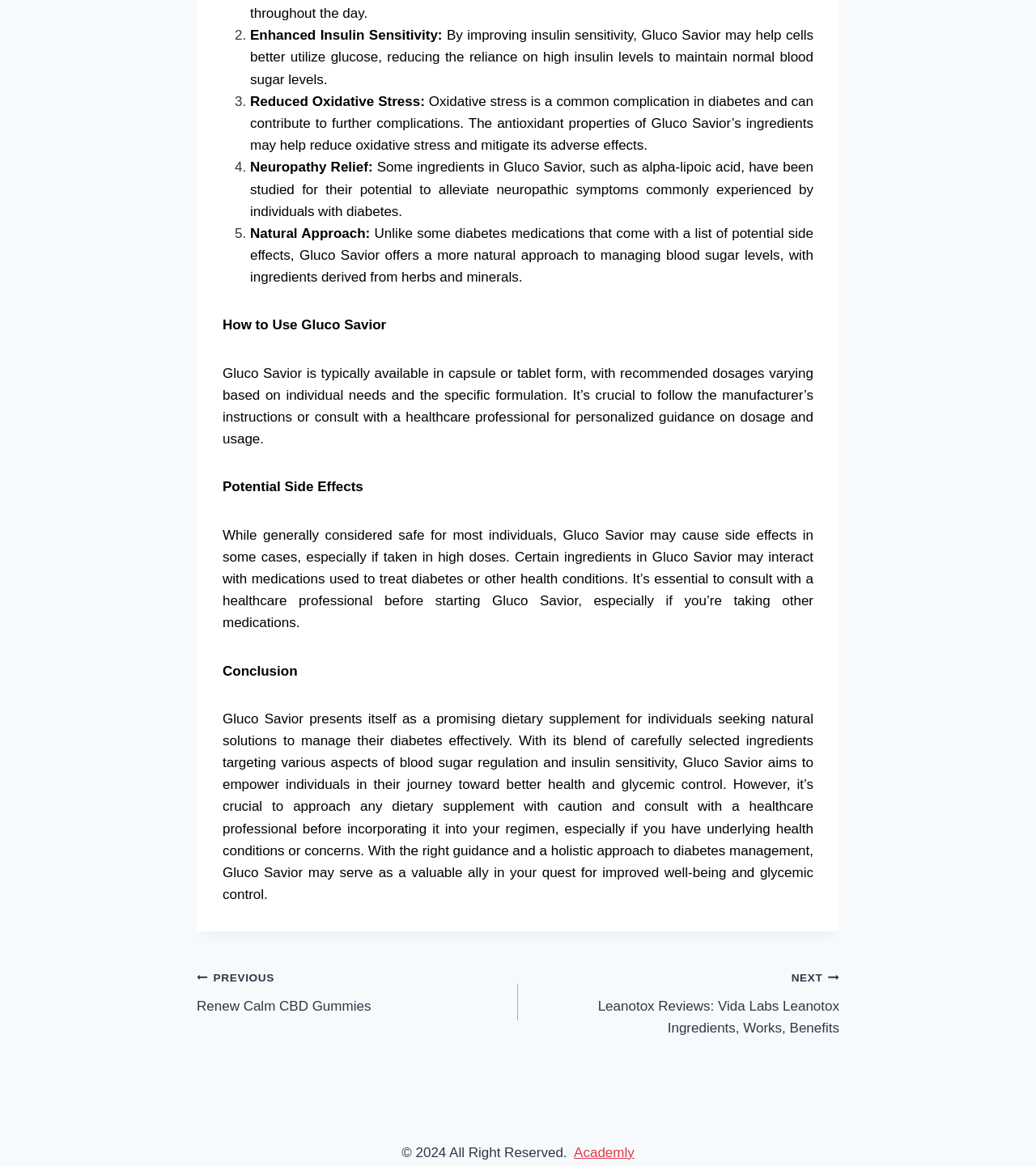Respond to the question below with a concise word or phrase:
What is Gluco Savior?

Dietary supplement